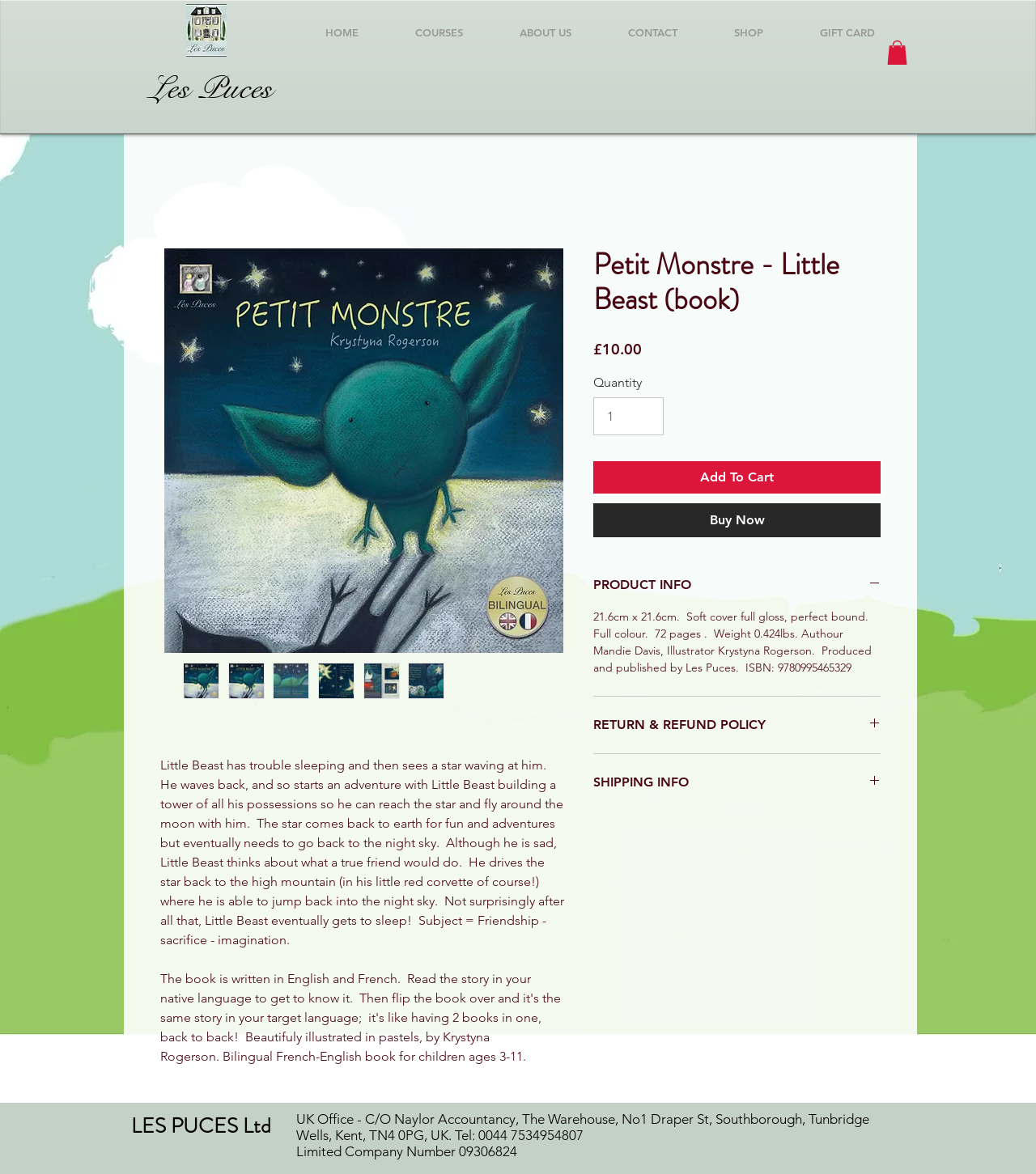Who is the author of the book?
Give a single word or phrase as your answer by examining the image.

Mandie Davis